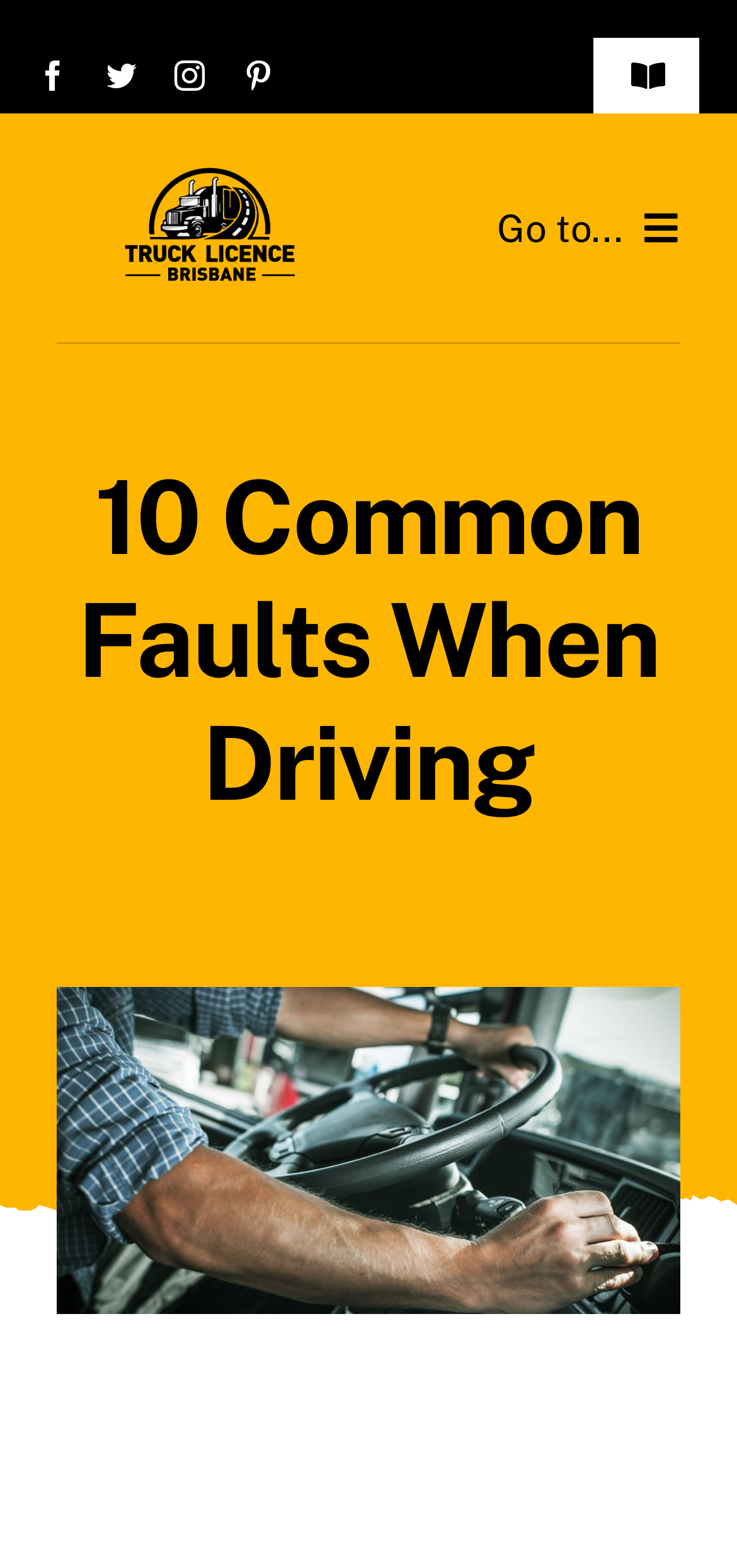Please reply to the following question with a single word or a short phrase:
What is the logo of the website?

Truck Licence Brisbane